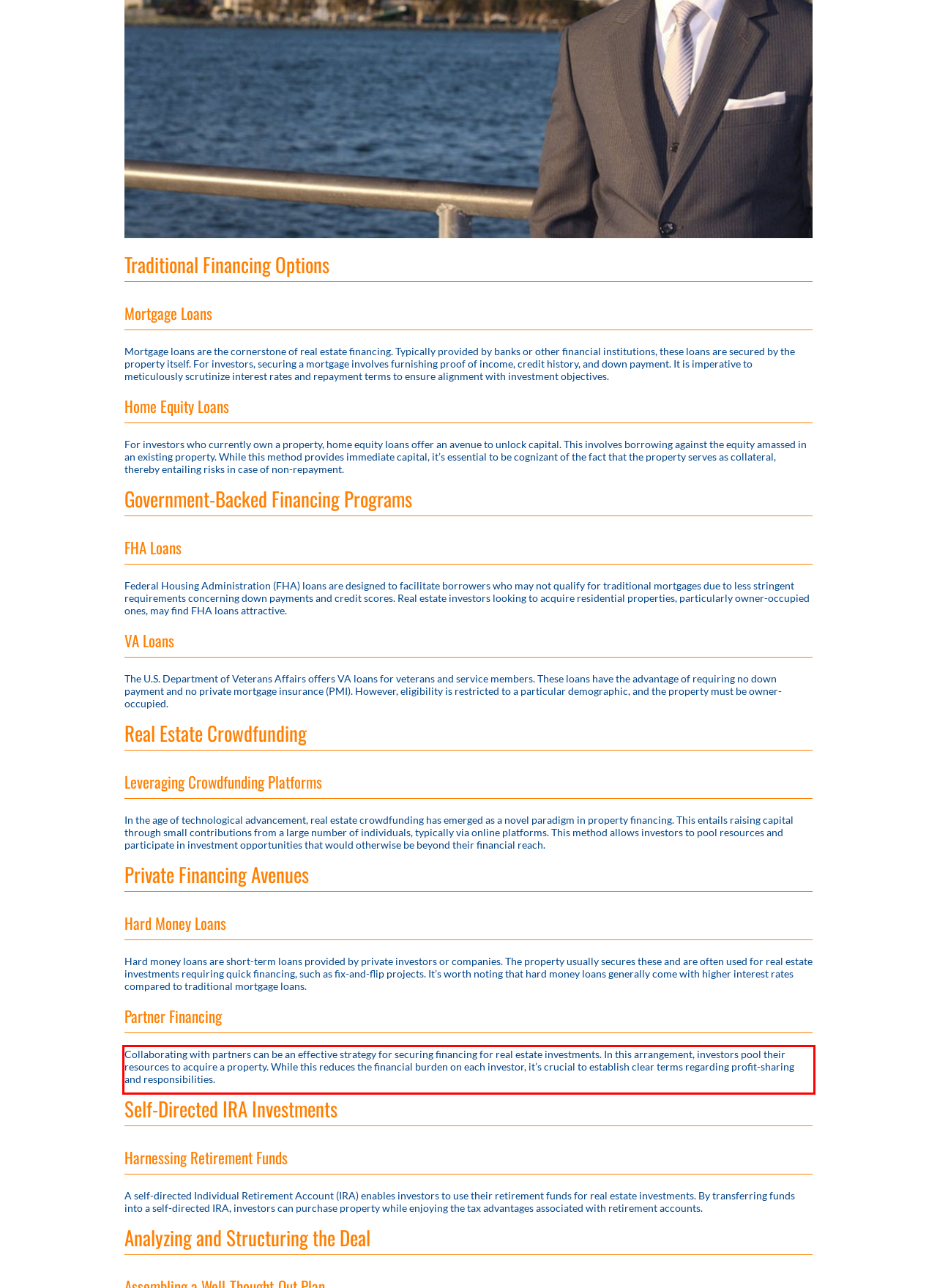Using the provided screenshot of a webpage, recognize and generate the text found within the red rectangle bounding box.

Collaborating with partners can be an effective strategy for securing financing for real estate investments. In this arrangement, investors pool their resources to acquire a property. While this reduces the financial burden on each investor, it’s crucial to establish clear terms regarding profit-sharing and responsibilities.